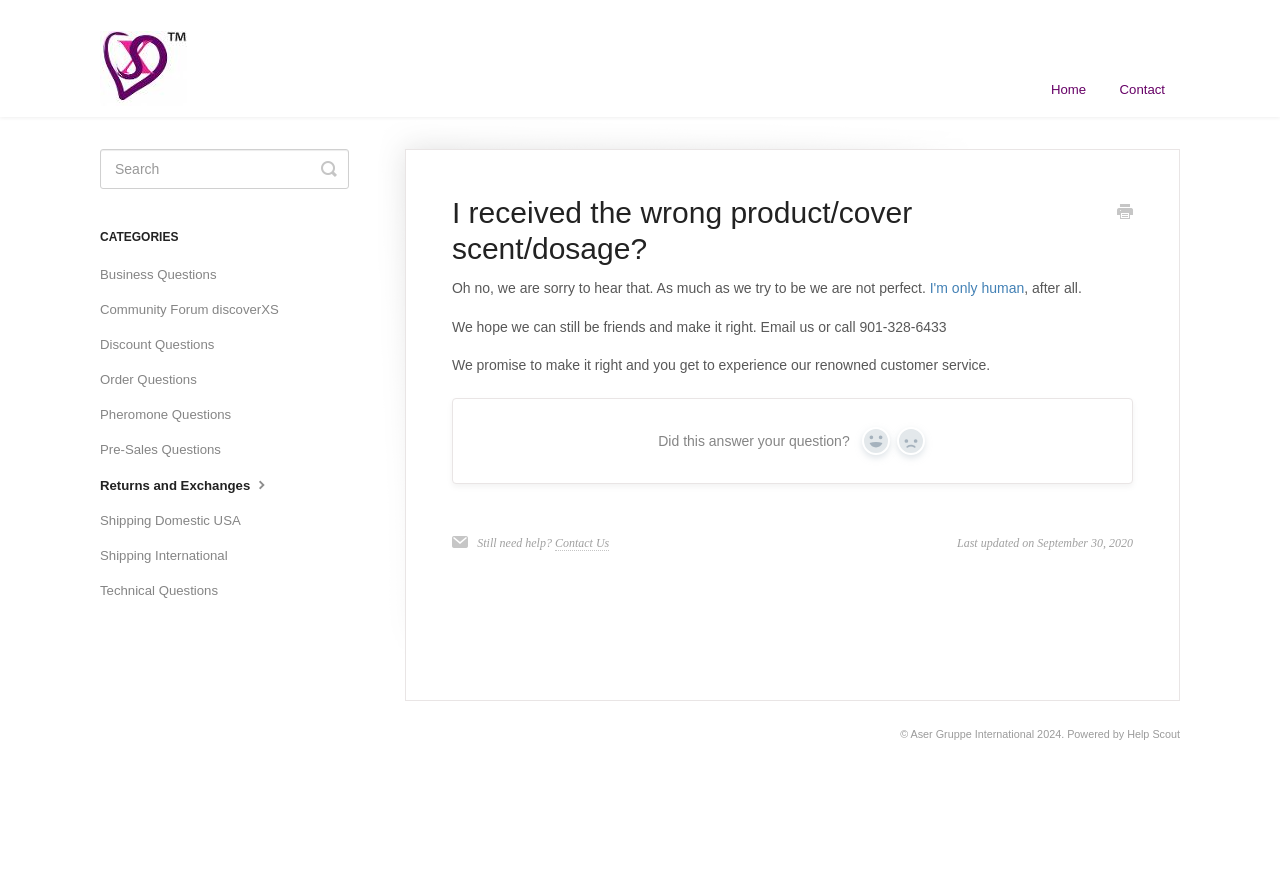Can you show the bounding box coordinates of the region to click on to complete the task described in the instruction: "Click on the 'Contact Us' link"?

[0.434, 0.606, 0.476, 0.623]